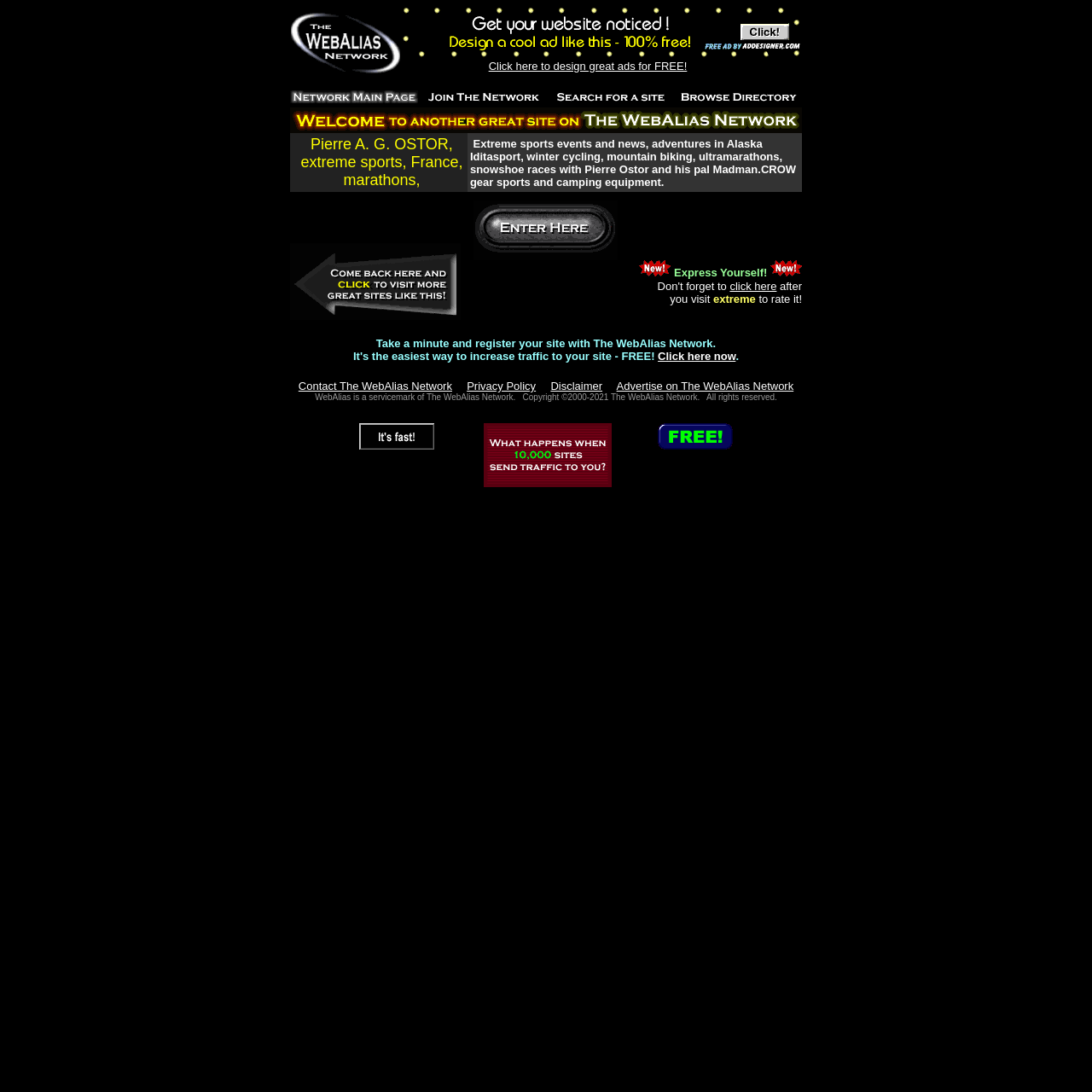Identify the bounding box coordinates for the UI element that matches this description: "Disclaimer".

[0.504, 0.348, 0.552, 0.359]